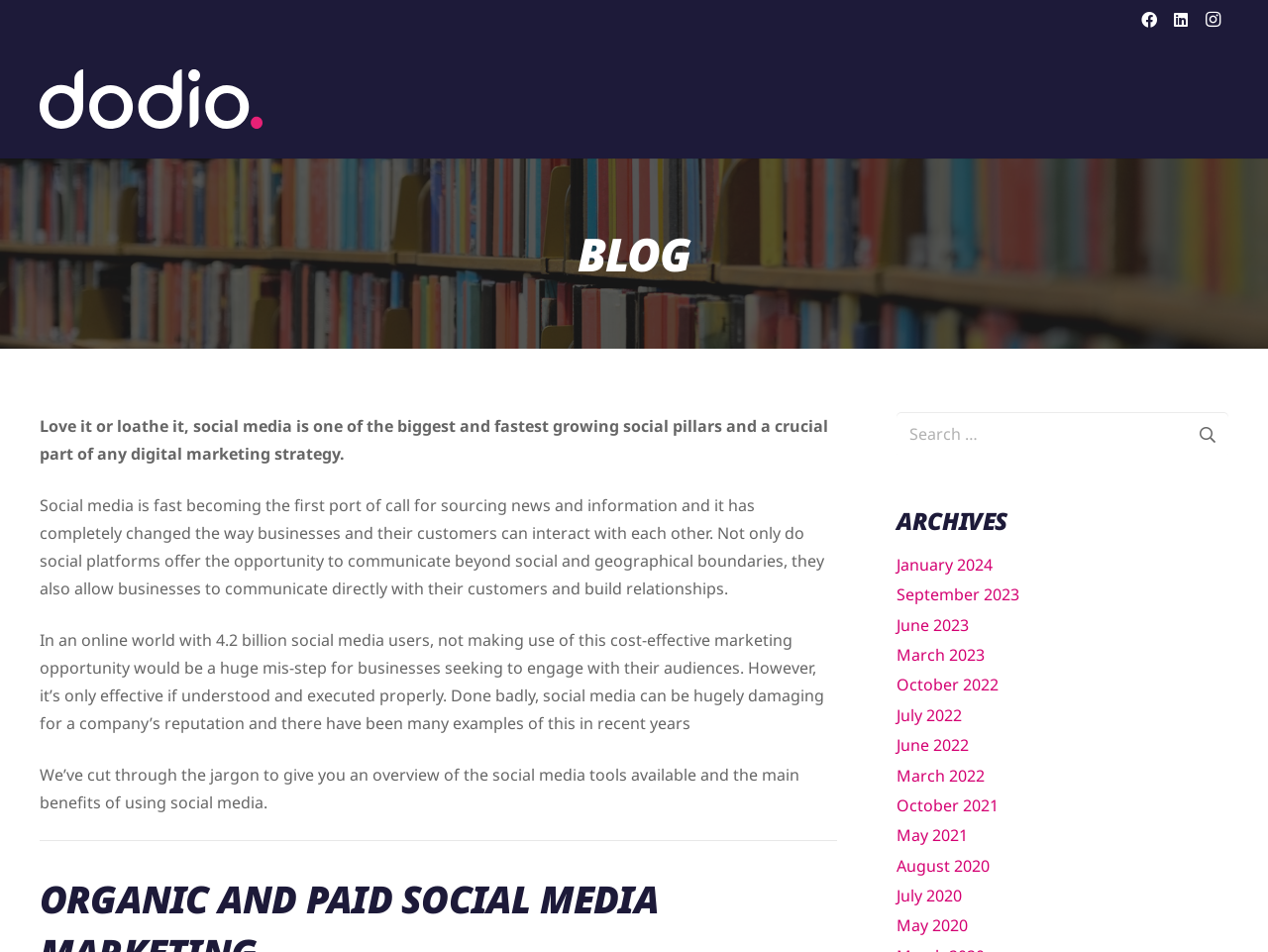Select the bounding box coordinates of the element I need to click to carry out the following instruction: "Click on Facebook".

[0.894, 0.004, 0.919, 0.037]